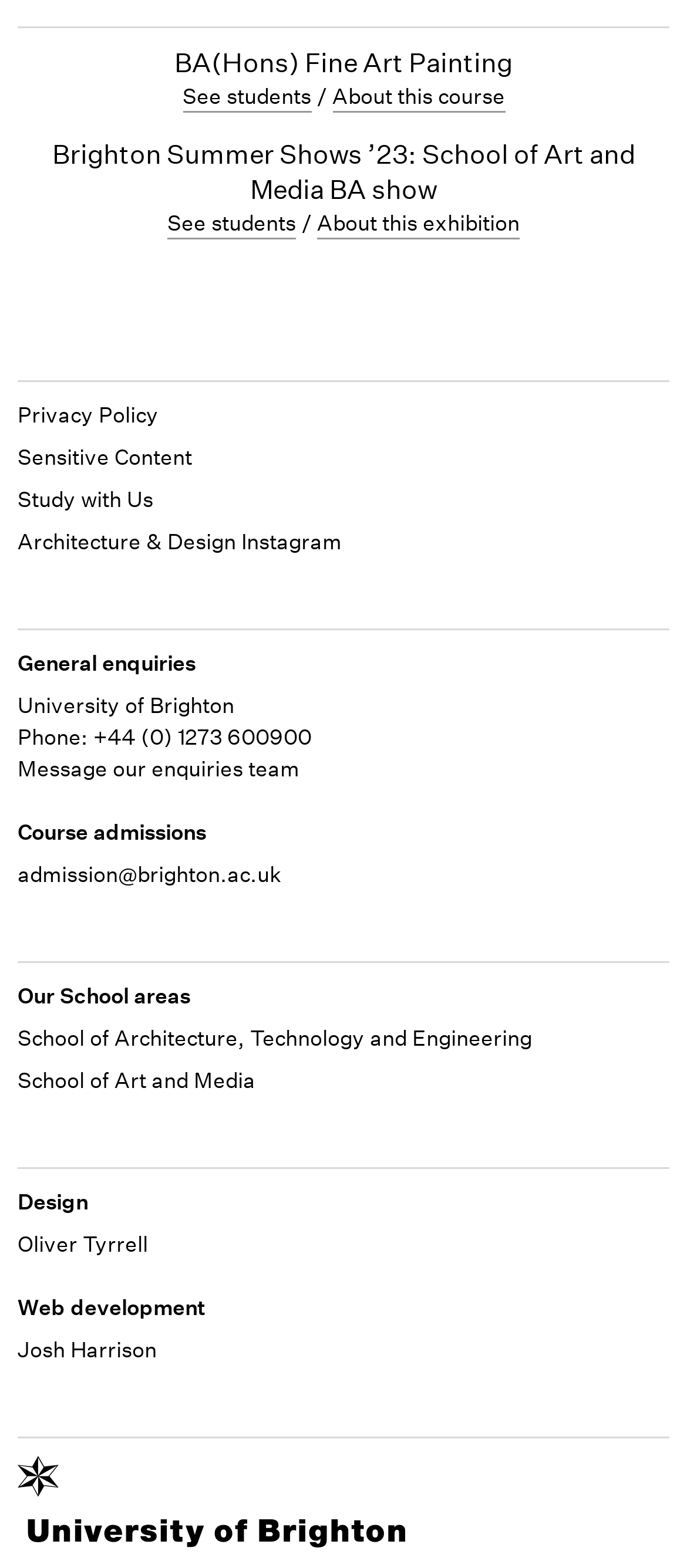How many headings are there in the webpage?
Please answer using one word or phrase, based on the screenshot.

6